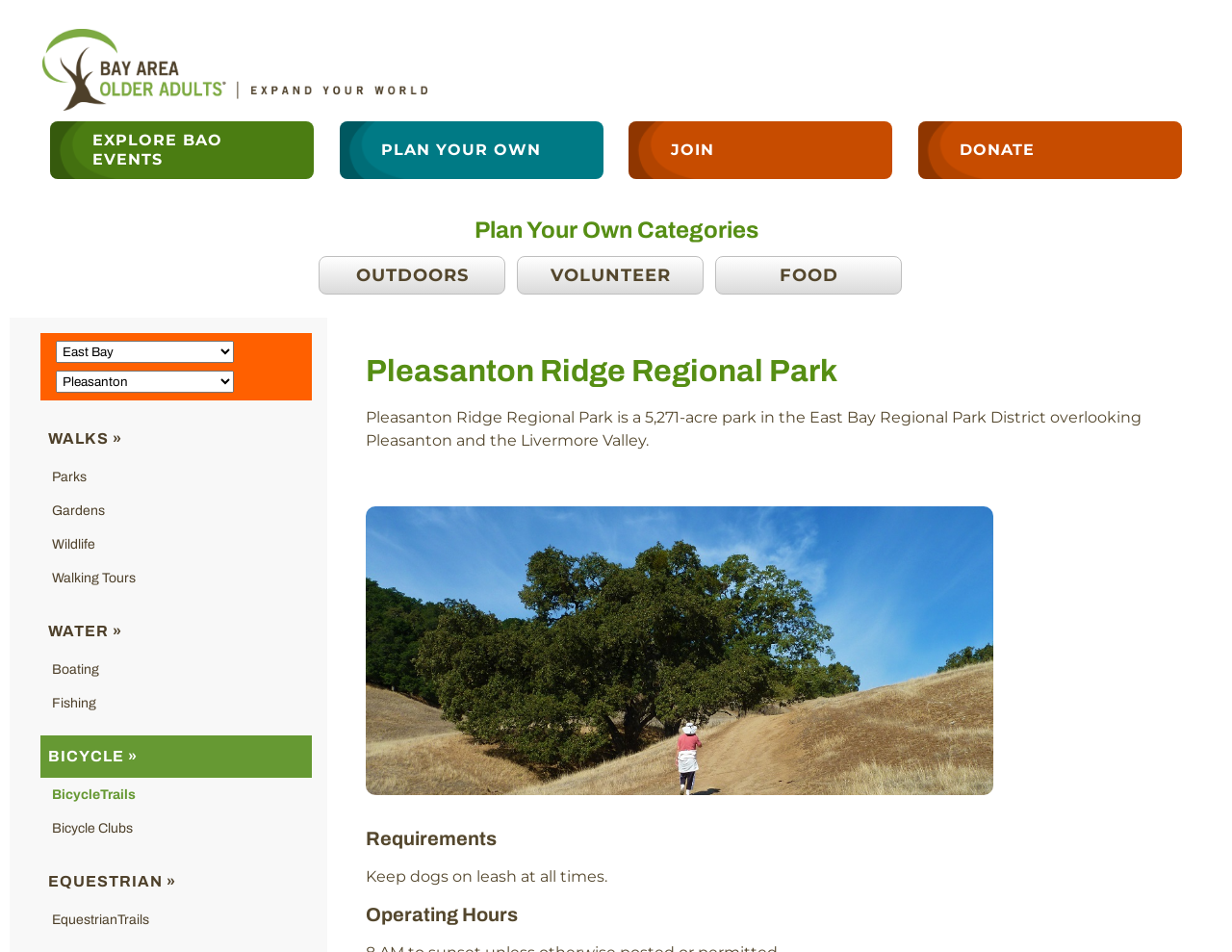Can you give a comprehensive explanation to the question given the content of the image?
What is required for dogs in Pleasanton Ridge Regional Park?

The webpage has a section titled 'Requirements' that lists a rule for dogs in the park. The rule is mentioned in the StaticText element with the text 'Keep dogs on leash at all times.' This suggests that dogs are required to be kept on leash in Pleasanton Ridge Regional Park.